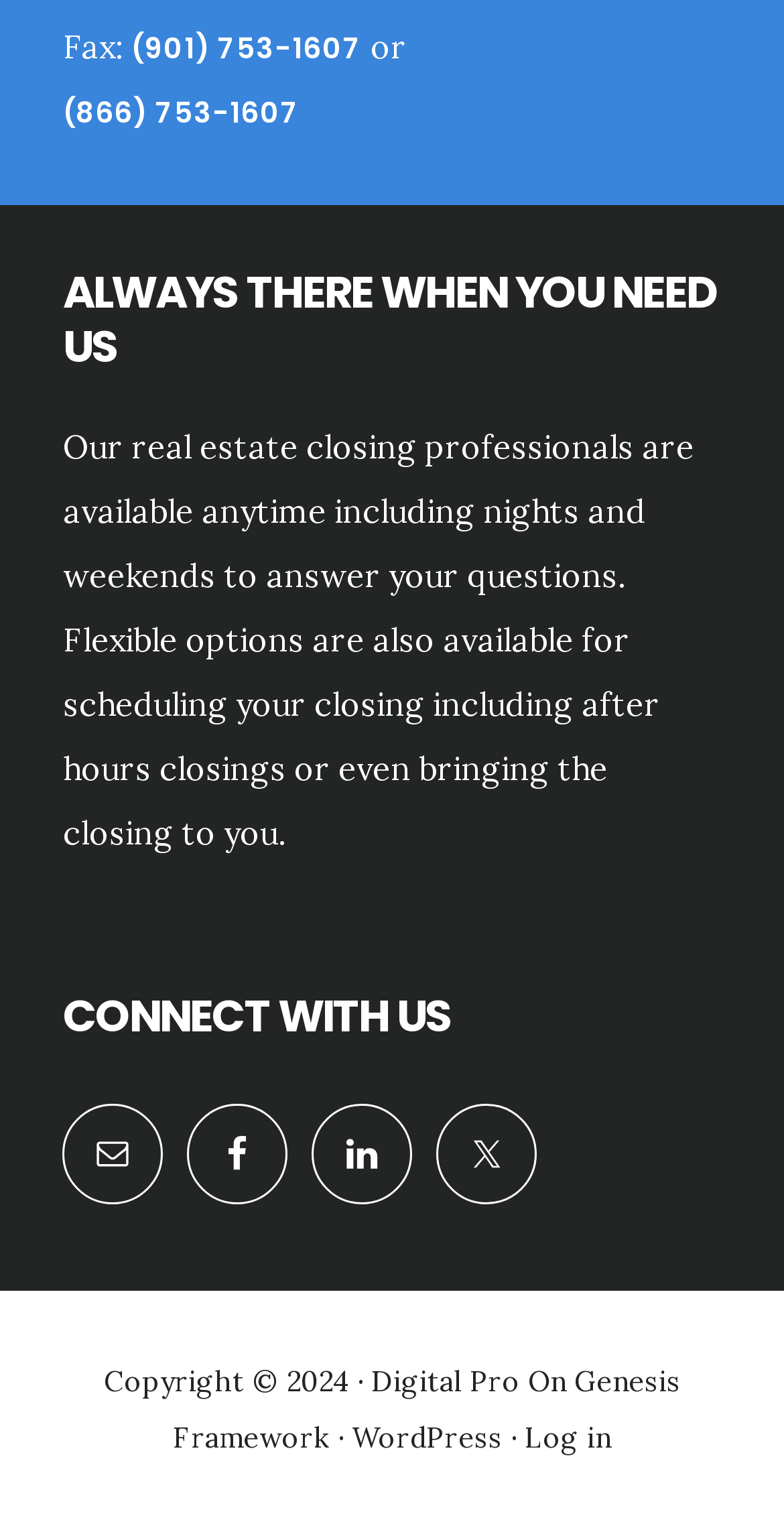Locate the bounding box coordinates of the clickable area to execute the instruction: "Email us". Provide the coordinates as four float numbers between 0 and 1, represented as [left, top, right, bottom].

[0.08, 0.722, 0.208, 0.788]